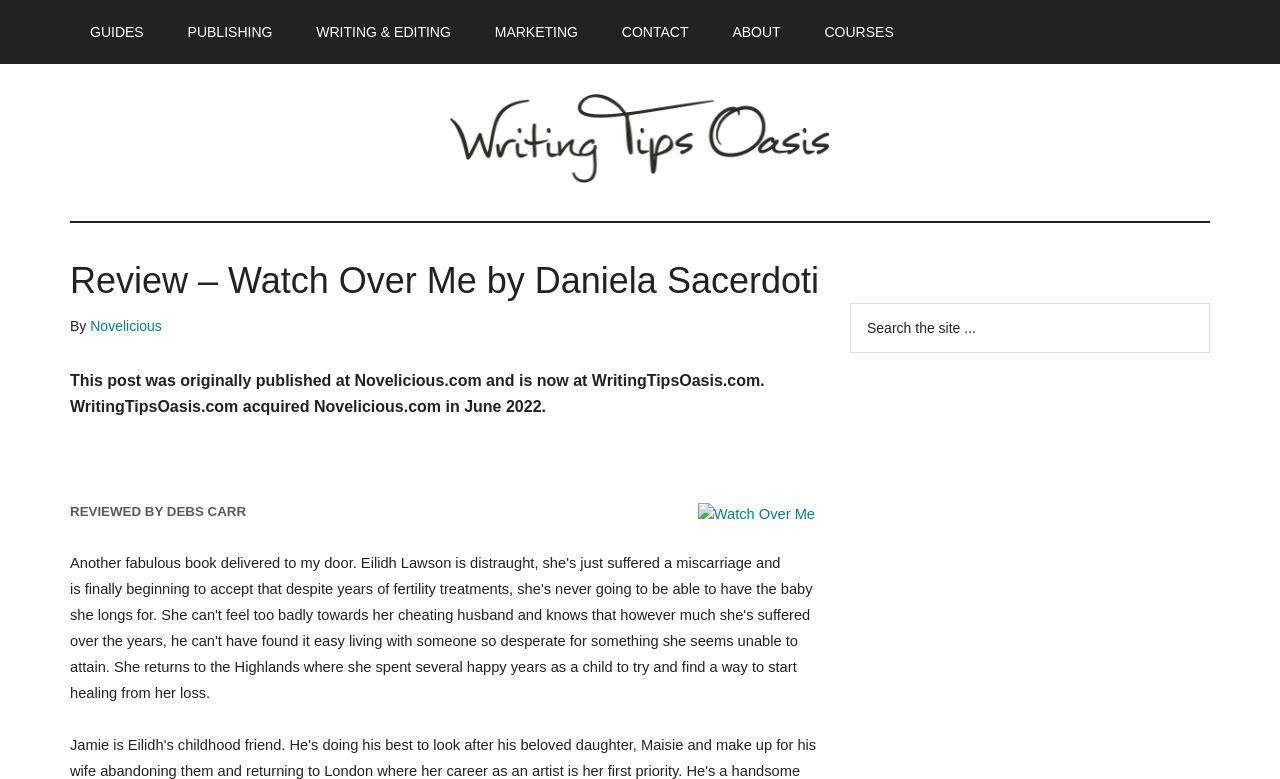Determine the bounding box coordinates of the UI element described by: "Writing & Editing".

[0.231, 0.0, 0.368, 0.082]